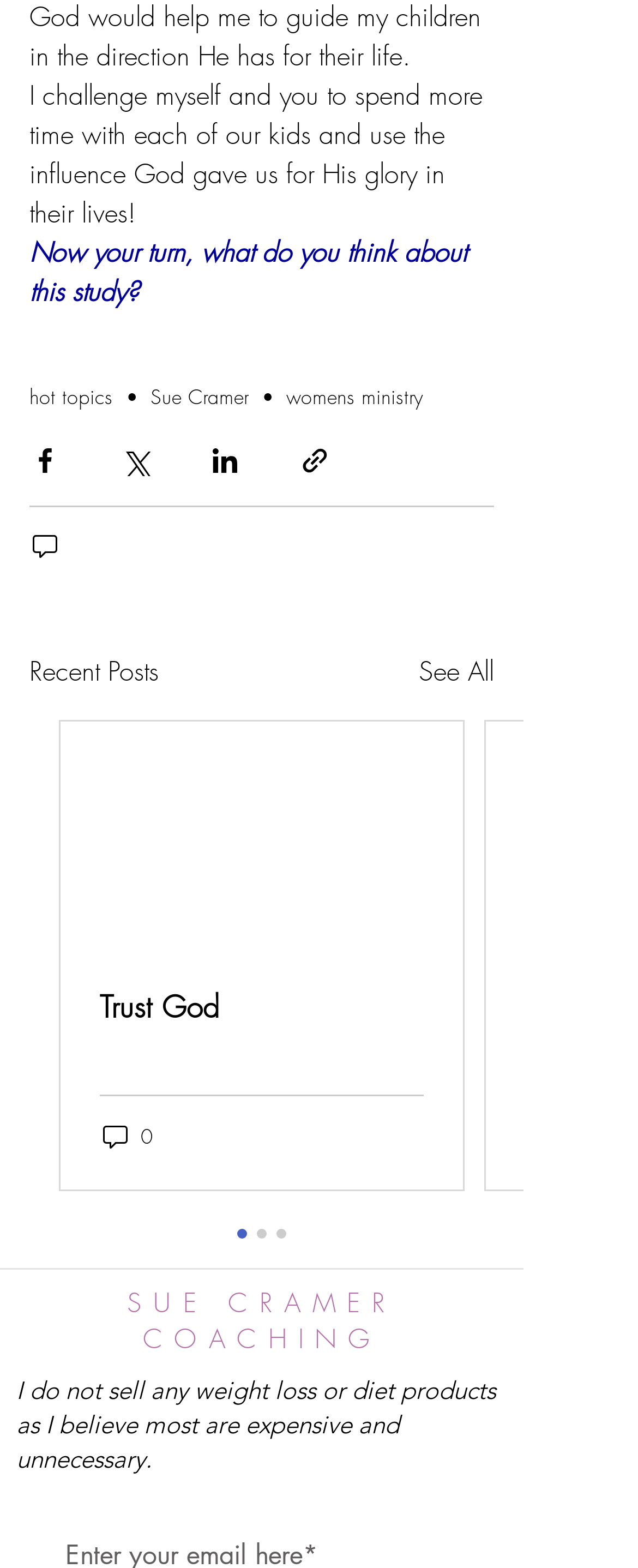Using the given description, provide the bounding box coordinates formatted as (top-left x, top-left y, bottom-right x, bottom-right y), with all values being floating point numbers between 0 and 1. Description: 0

[0.823, 0.715, 0.91, 0.735]